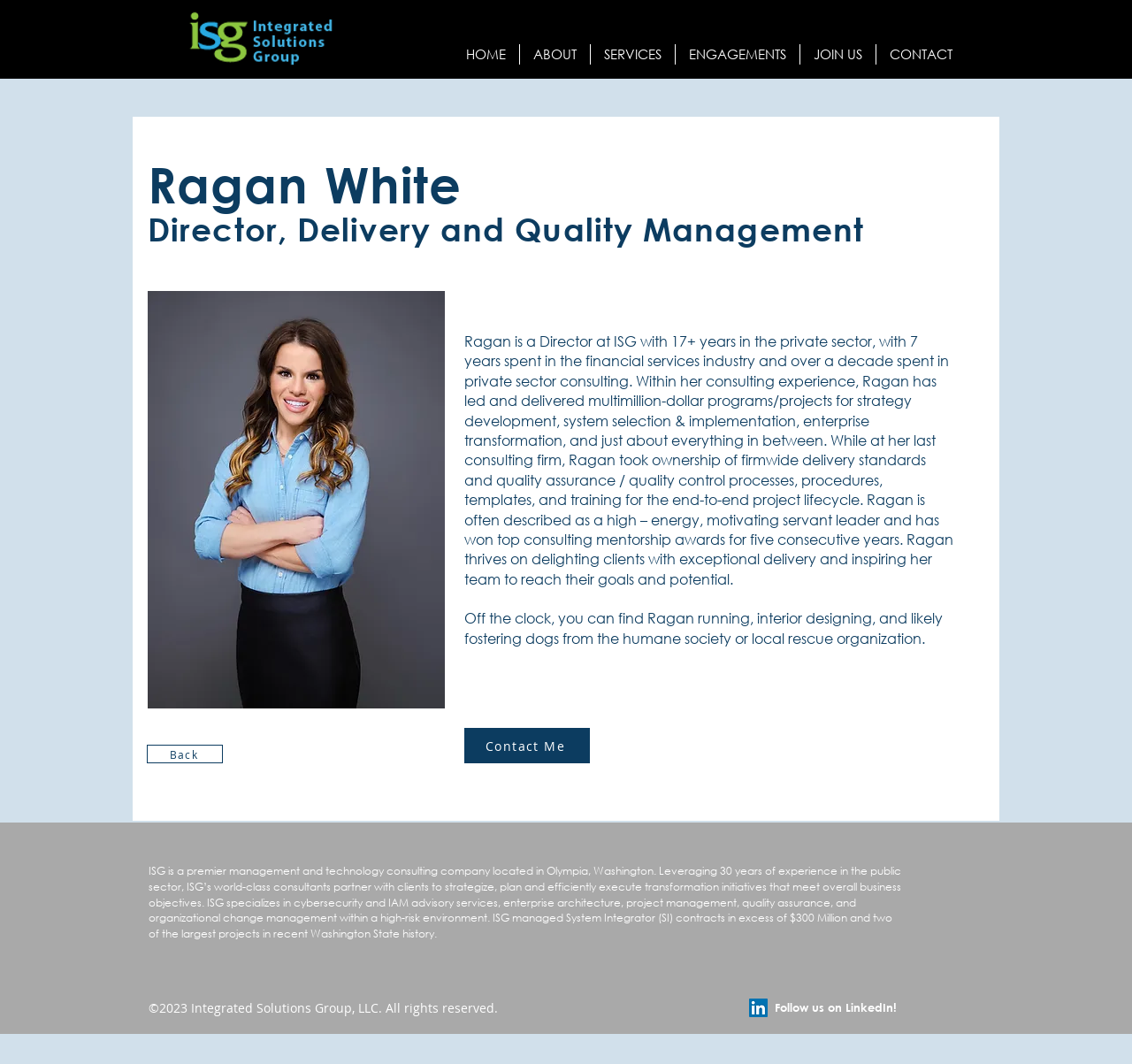What is the location of the company ISG?
Could you please answer the question thoroughly and with as much detail as possible?

The location of the company ISG is mentioned in the webpage content, specifically in the sentence 'ISG is a premier management and technology consulting company located in Olympia, Washington'.